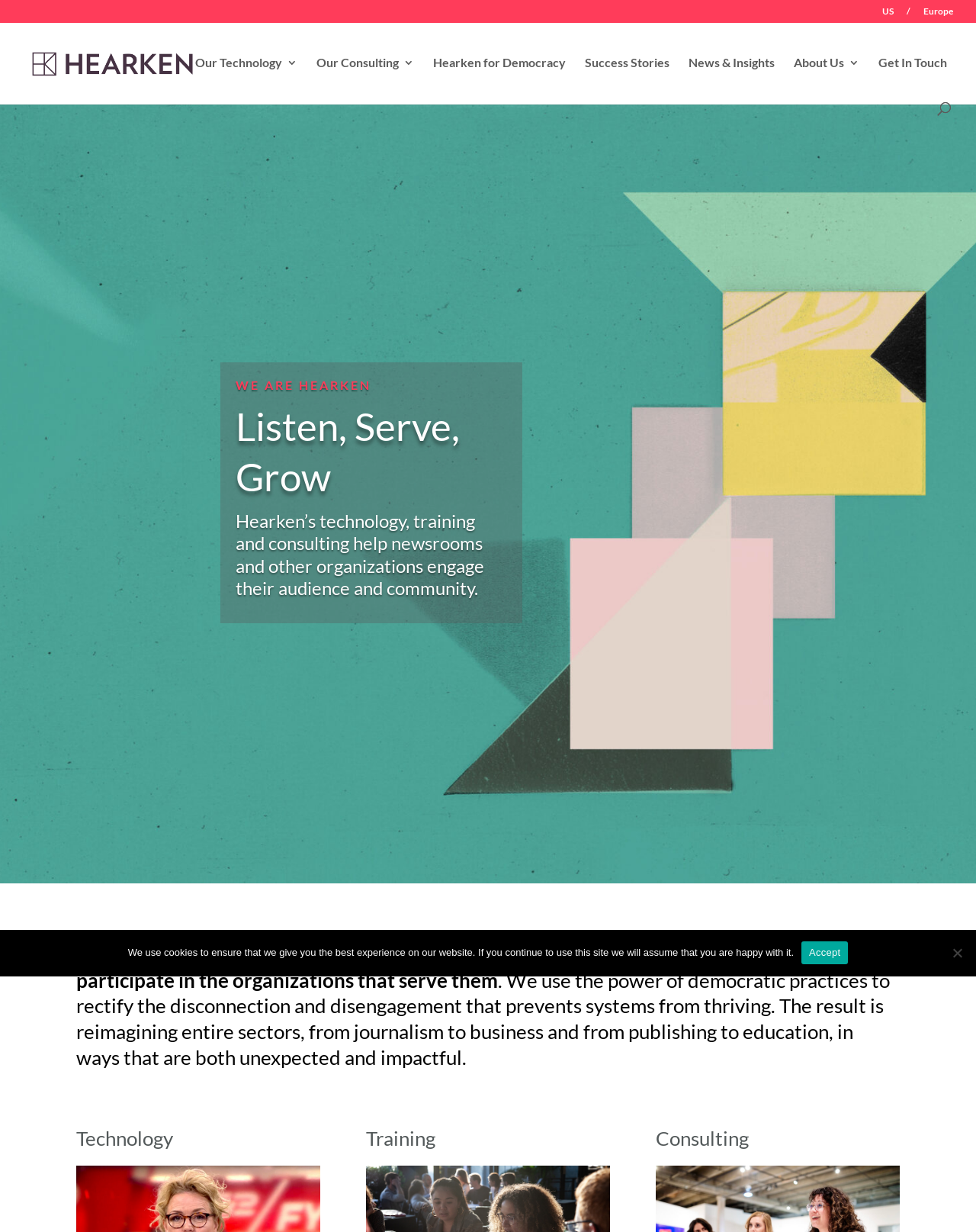Please find the top heading of the webpage and generate its text.

WE ARE HEARKEN